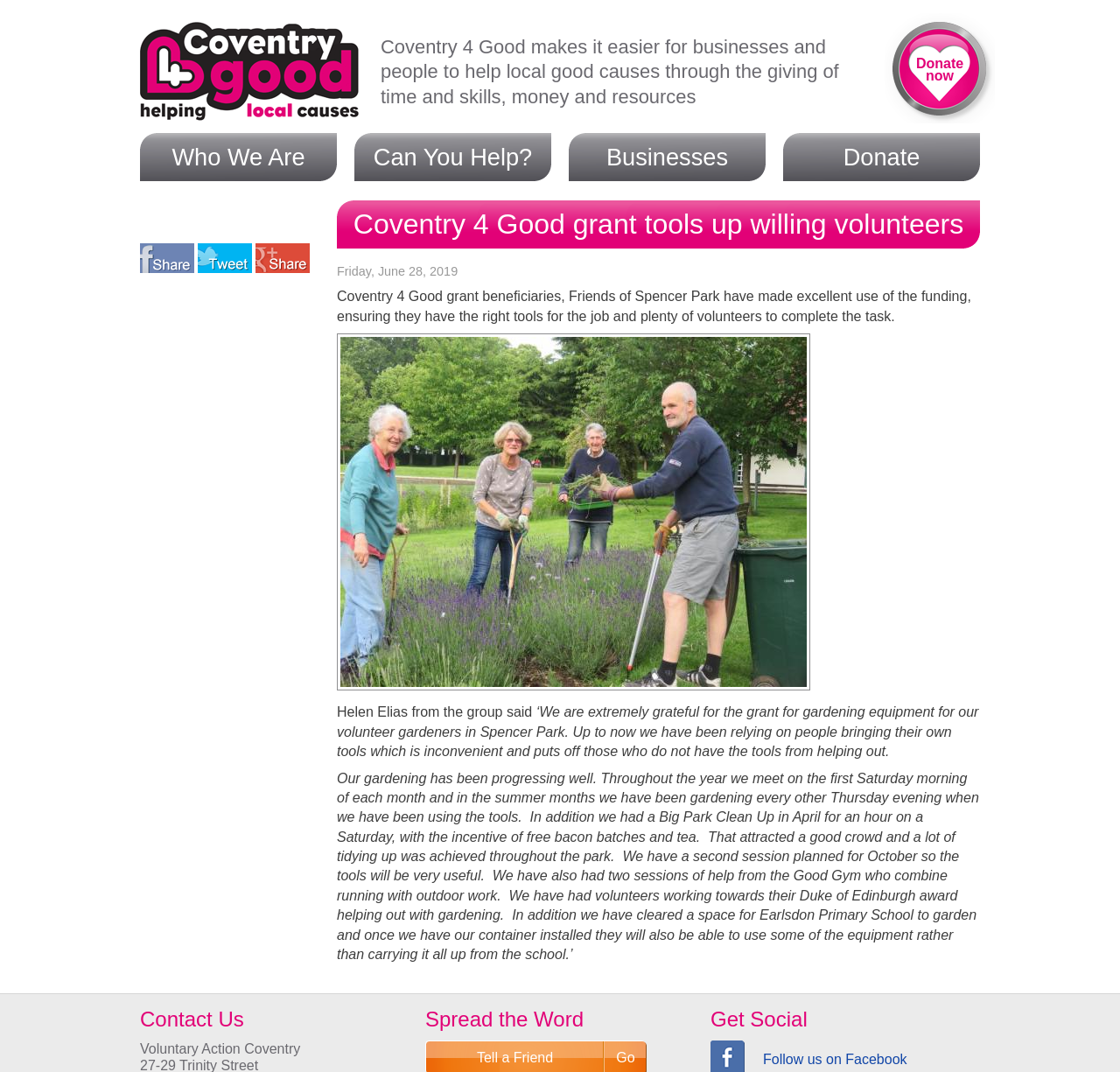Bounding box coordinates are specified in the format (top-left x, top-left y, bottom-right x, bottom-right y). All values are floating point numbers bounded between 0 and 1. Please provide the bounding box coordinate of the region this sentence describes: Can You Help?

[0.316, 0.124, 0.492, 0.169]